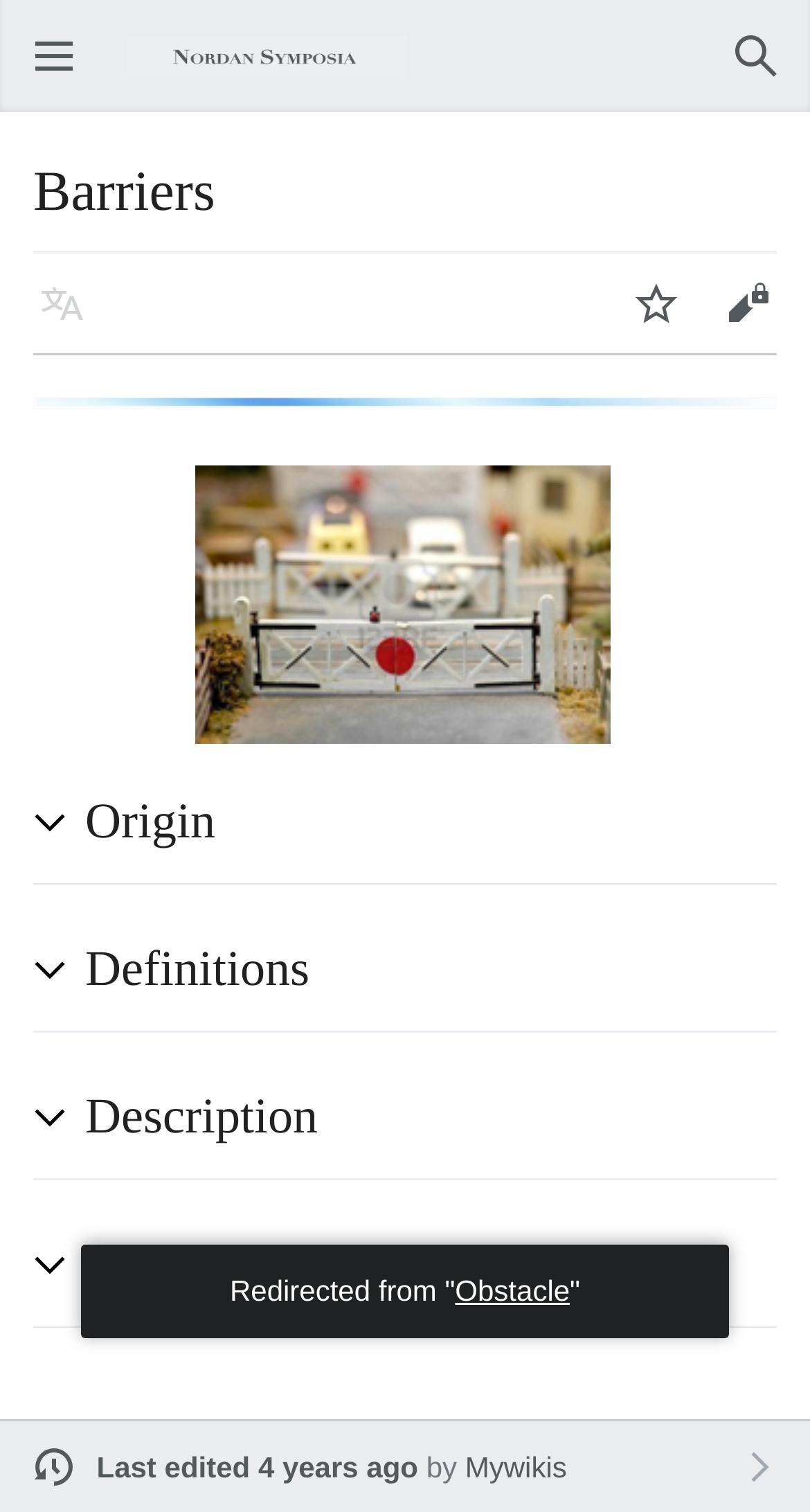What is the main topic of this webpage?
Identify the answer in the screenshot and reply with a single word or phrase.

Barriers